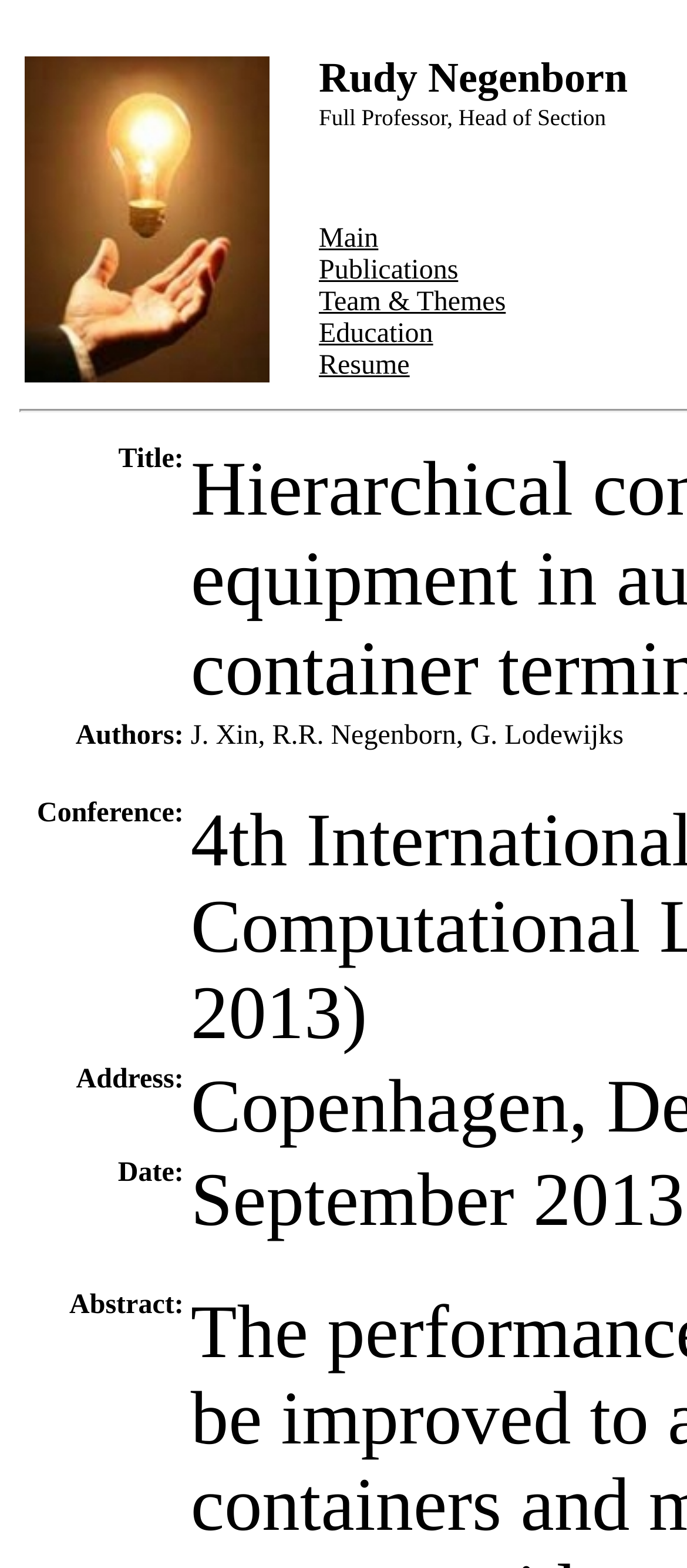Based on what you see in the screenshot, provide a thorough answer to this question: What are the main sections of the webpage?

I found these sections by looking at the links in the LayoutTableCell element, which are 'Main', 'Publications', 'Team & Themes', 'Education', and 'Resume'.